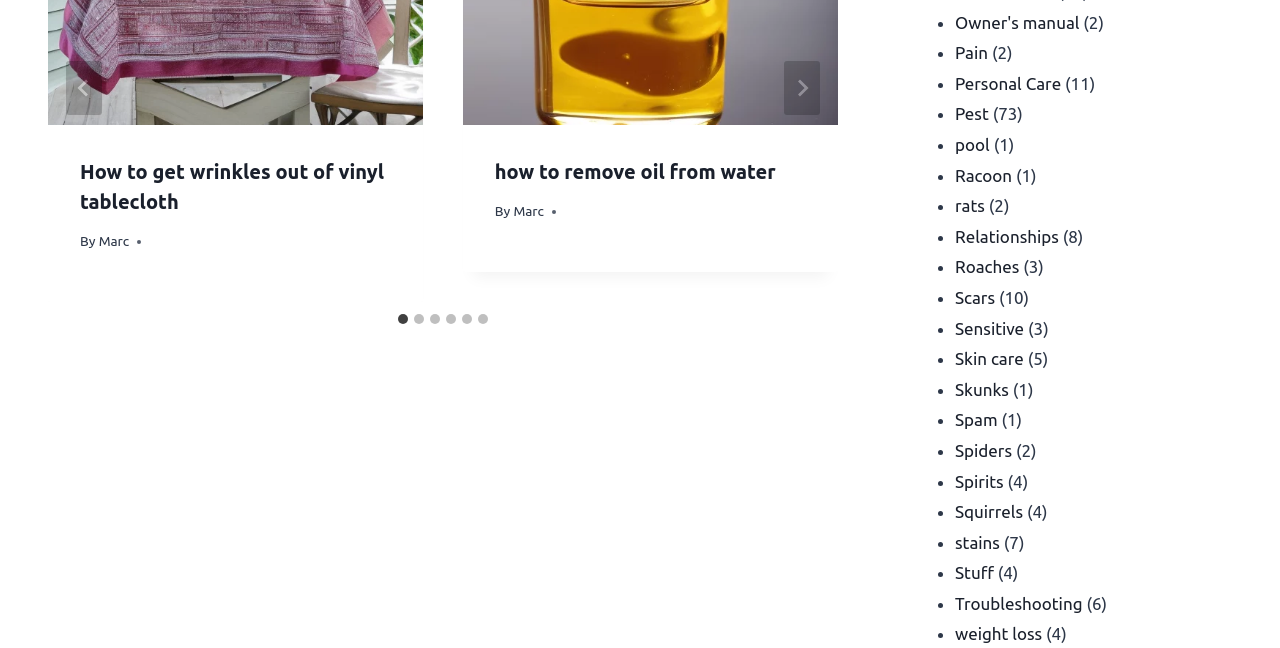Find and indicate the bounding box coordinates of the region you should select to follow the given instruction: "Select the 'Next' button".

[0.612, 0.095, 0.64, 0.178]